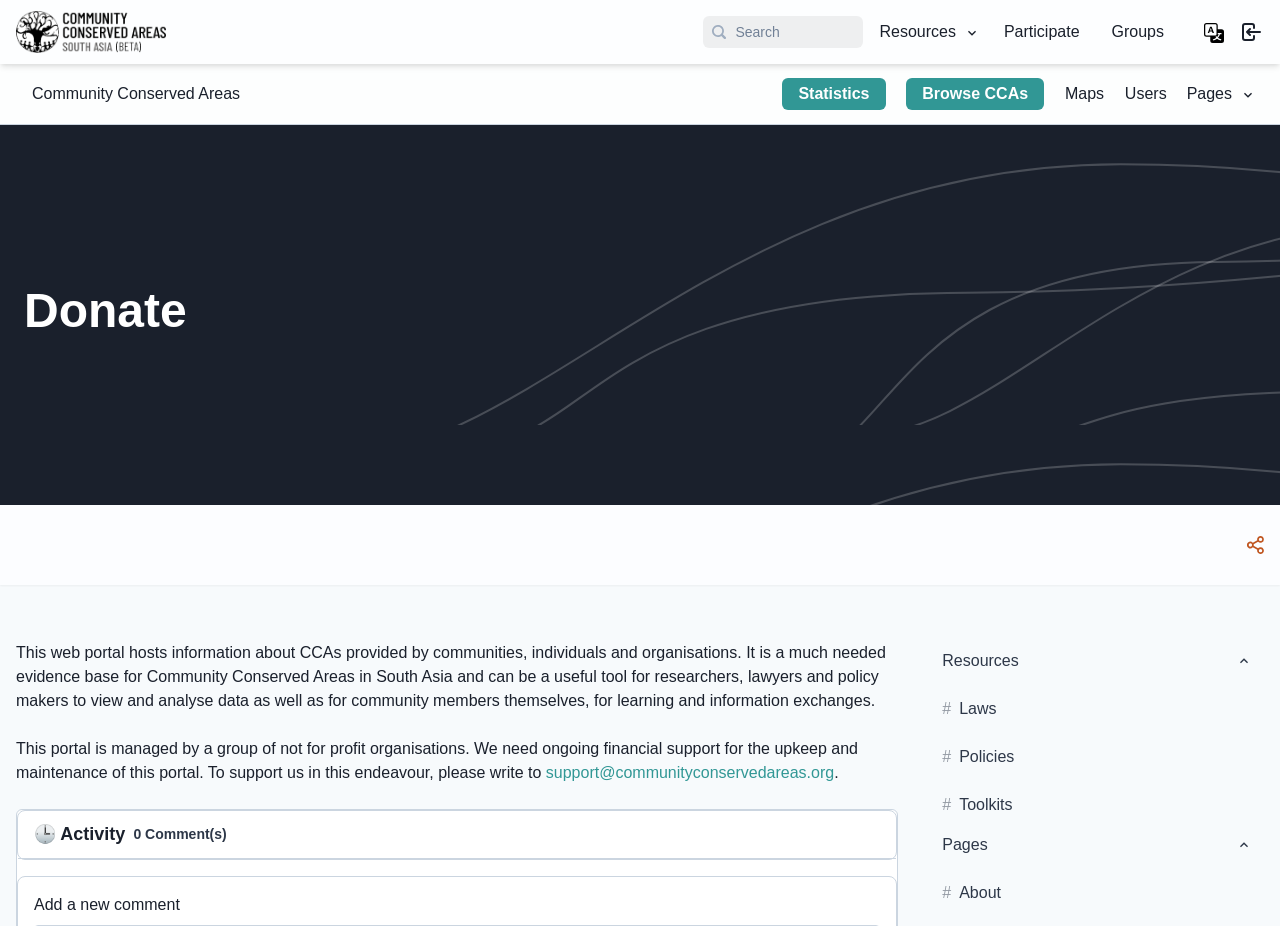How can one support the upkeep of this portal?
Please respond to the question with as much detail as possible.

The webpage mentions that the portal needs ongoing financial support for its upkeep and maintenance, and it provides an email address, support@communityconservedareas.org, to contact for supporting this endeavour.